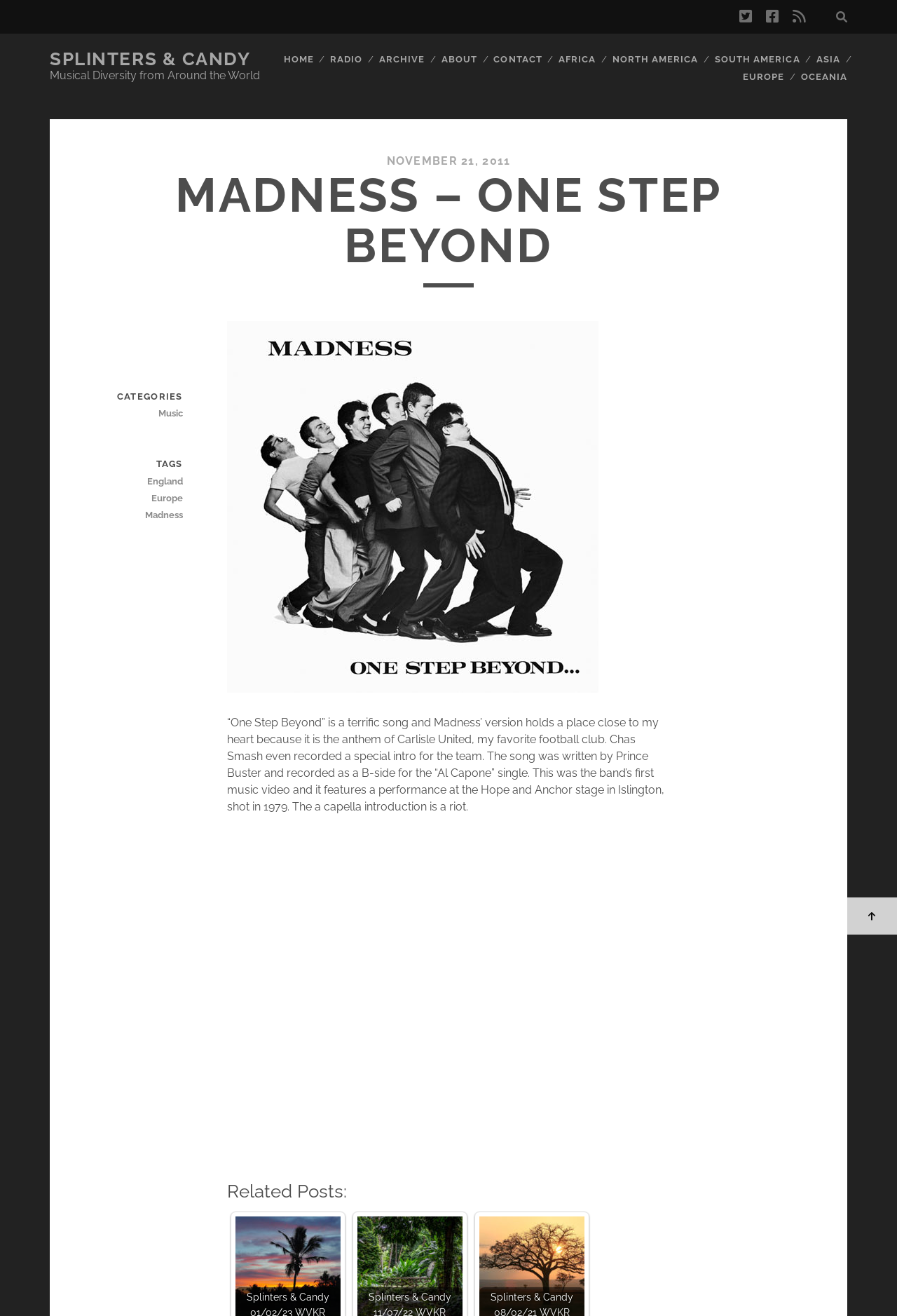Please identify the bounding box coordinates of the clickable area that will allow you to execute the instruction: "Visit the HOME page".

[0.316, 0.039, 0.35, 0.052]